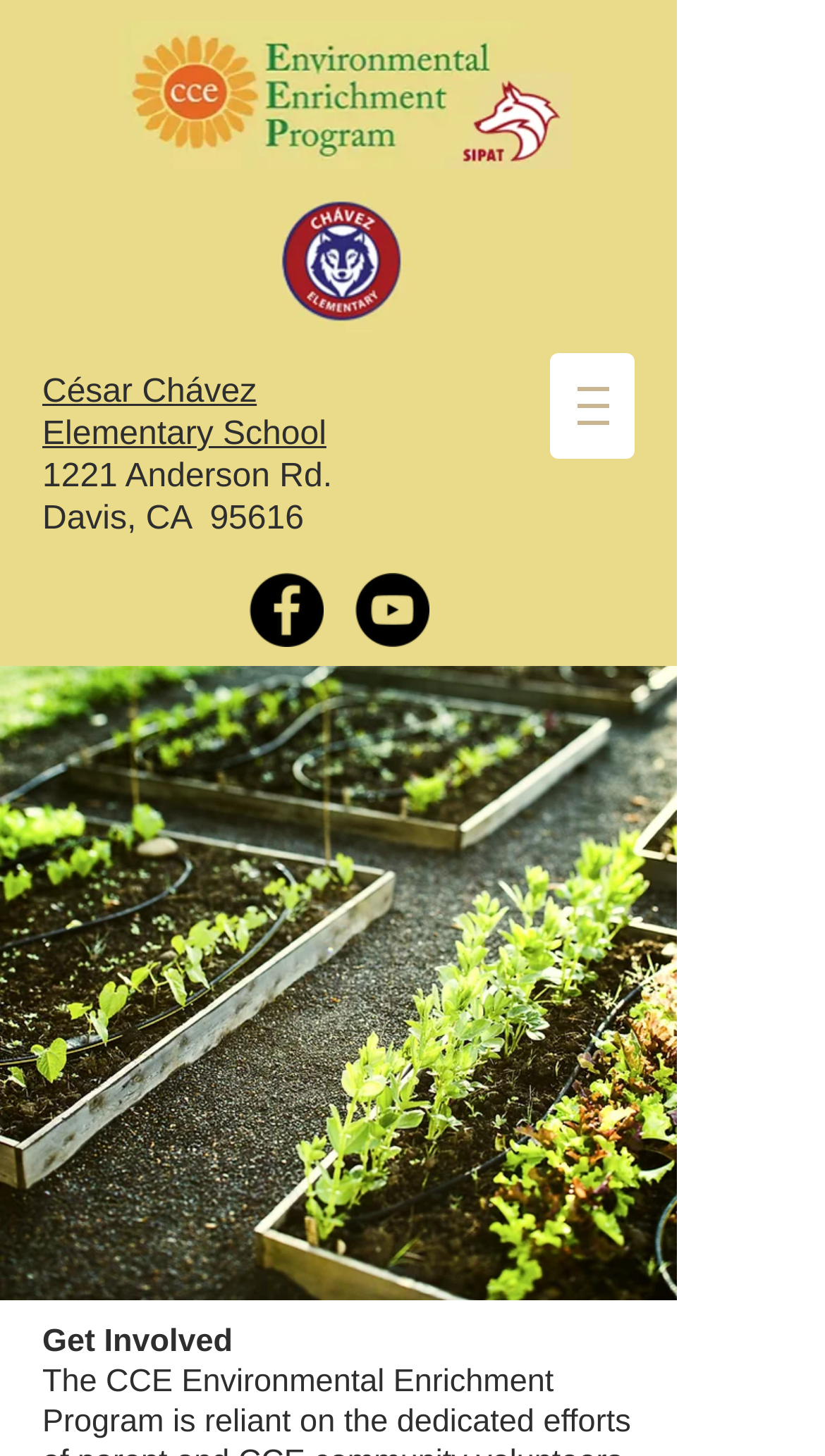Refer to the image and provide an in-depth answer to the question:
What is the logo above the 'César Chávez Elementary School' link?

I found the answer by looking at the generic element with the text 'cceLogo.jpg' which has a bounding box coordinate of [0.321, 0.131, 0.5, 0.228]. This element is above the link element with the text 'César Chávez Elementary School'.